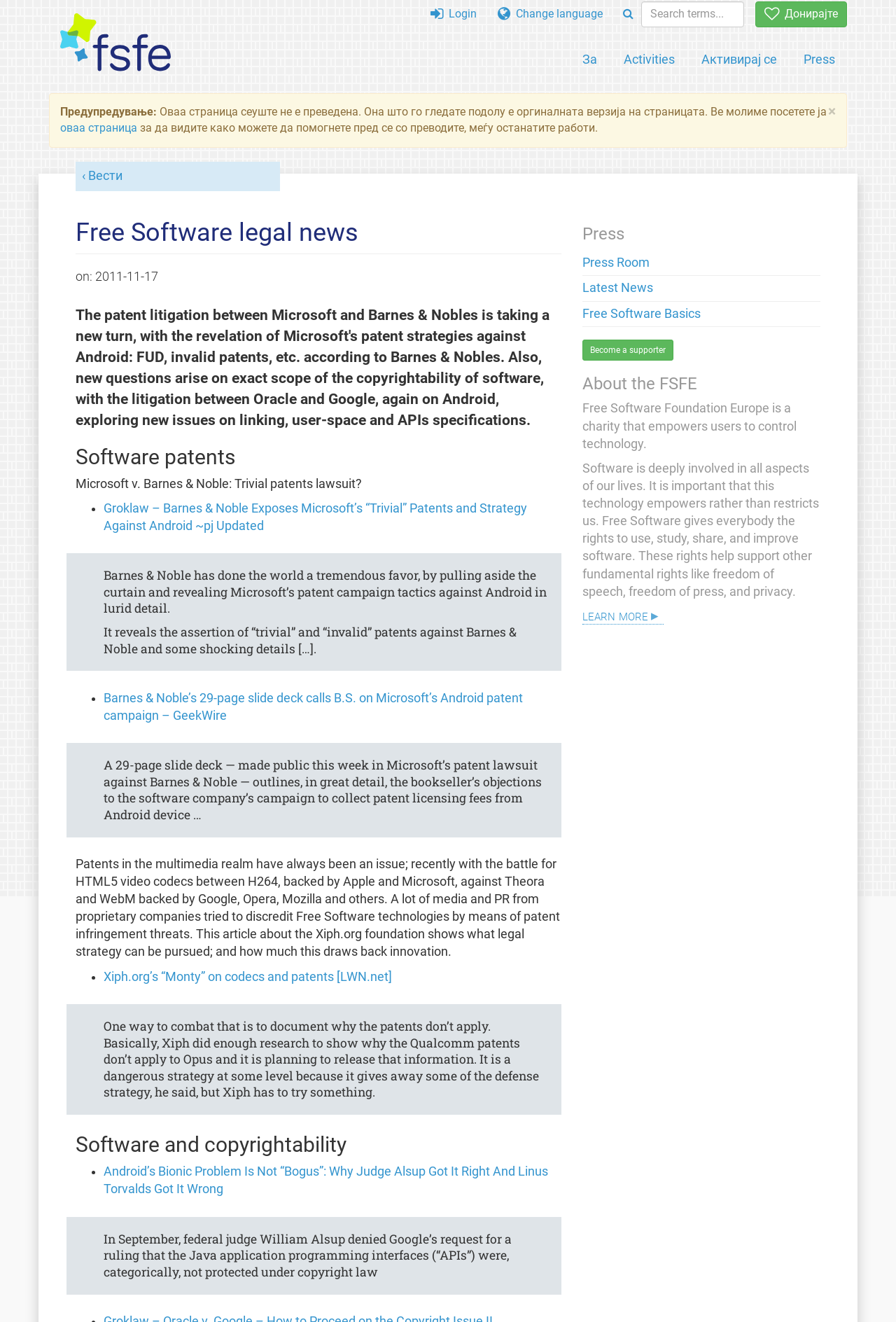What is the purpose of the 'Search terms...' textbox?
Please provide a comprehensive answer based on the contents of the image.

I found the answer by looking at the layout of the webpage and finding a textbox with a label 'Search terms...' which is typically used for searching purposes.